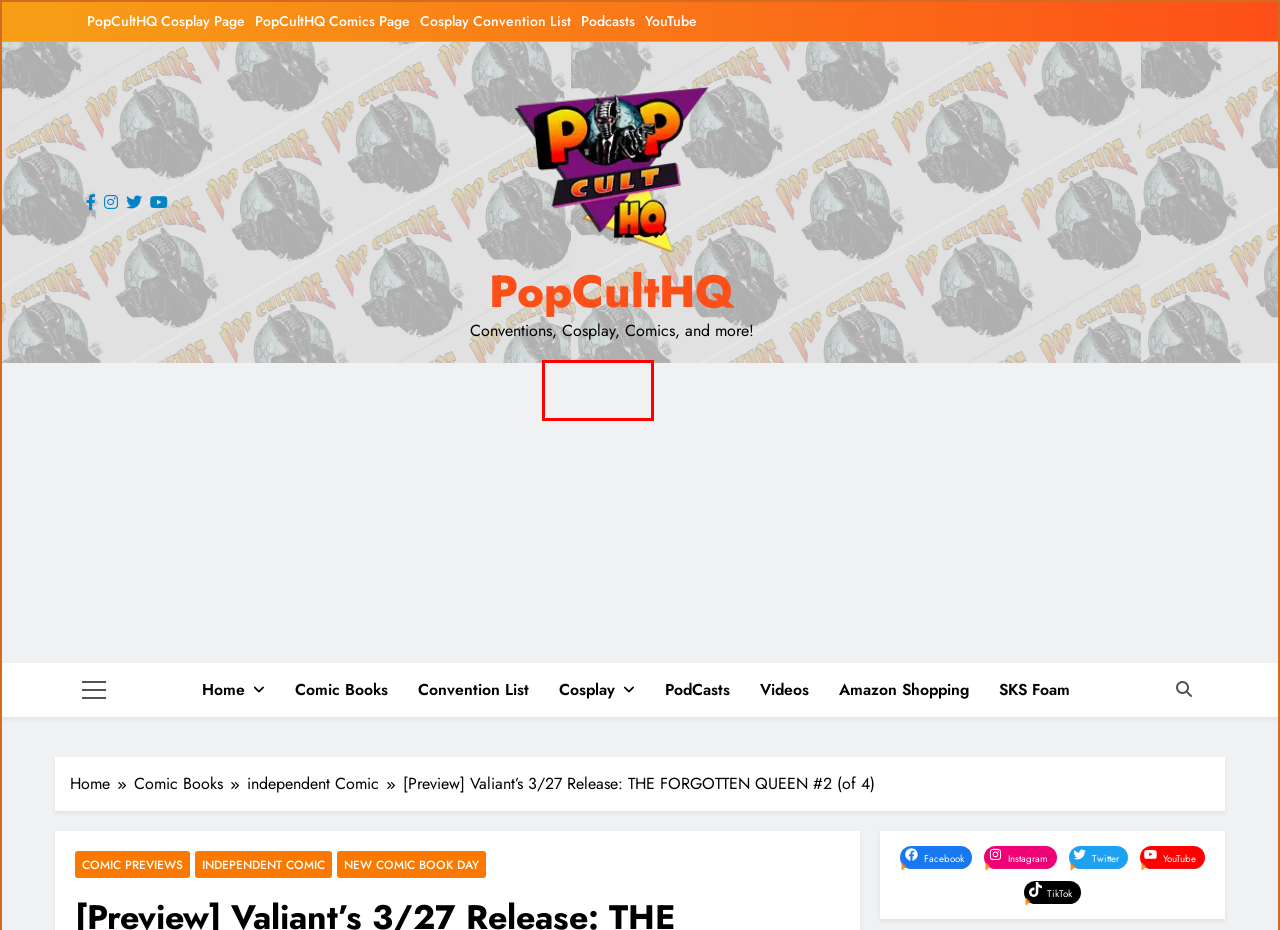Examine the screenshot of a webpage with a red bounding box around a UI element. Select the most accurate webpage description that corresponds to the new page after clicking the highlighted element. Here are the choices:
A. Comic Books Archives – PopCultHQ
B. Comic Previews Archives – PopCultHQ
C. Home - popculthq-comics.com
D. PodCultHQ – PopCultHQ
E. Cosplay Convention List – PopCultHQ
F. Homepage - PopCultHq Cosplay
G. New Comic Book Day Archives – PopCultHQ
H. Cosplay Archives – PopCultHQ

H